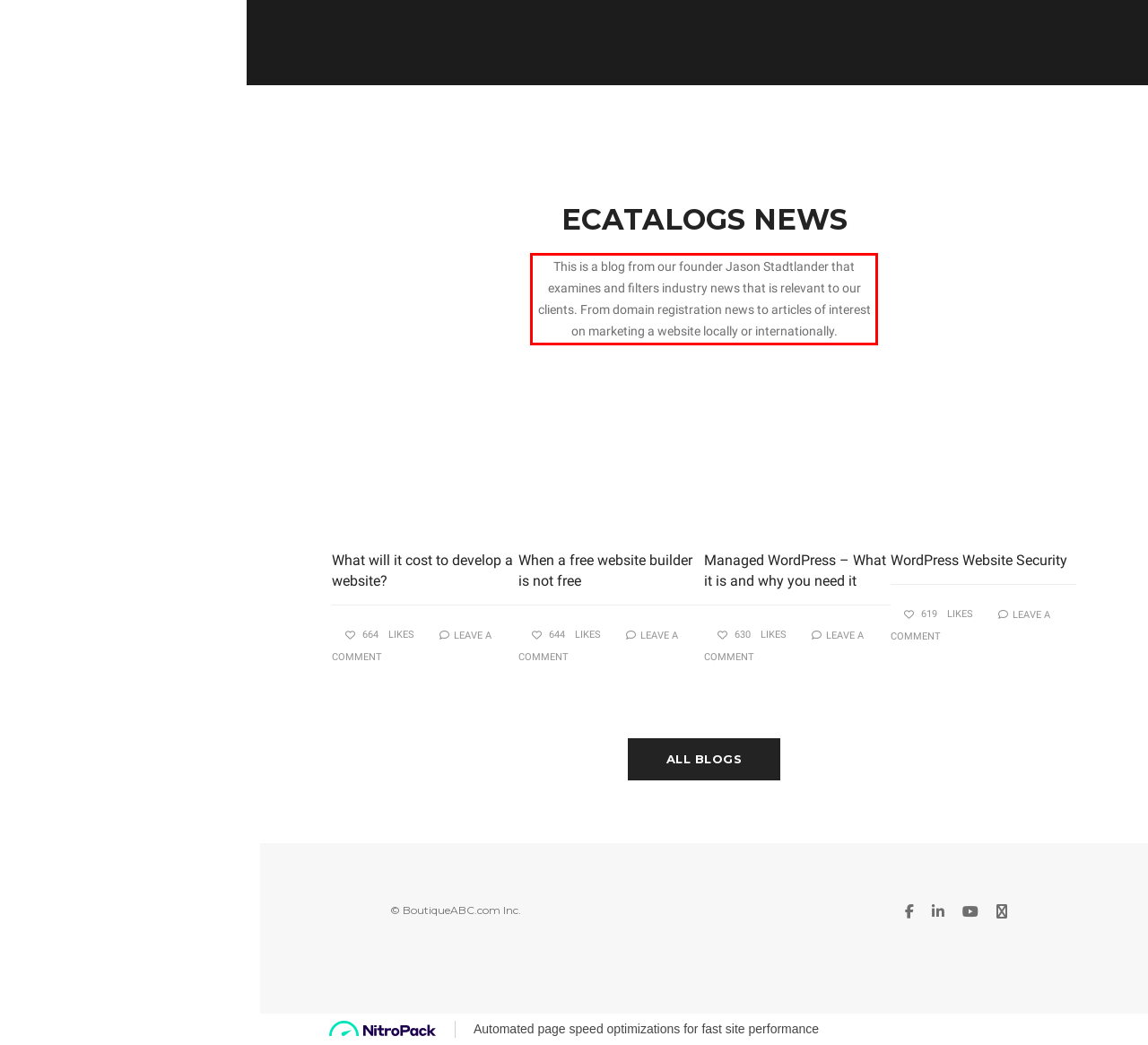Given a screenshot of a webpage, identify the red bounding box and perform OCR to recognize the text within that box.

This is a blog from our founder Jason Stadtlander that examines and filters industry news that is relevant to our clients. From domain registration news to articles of interest on marketing a website locally or internationally.